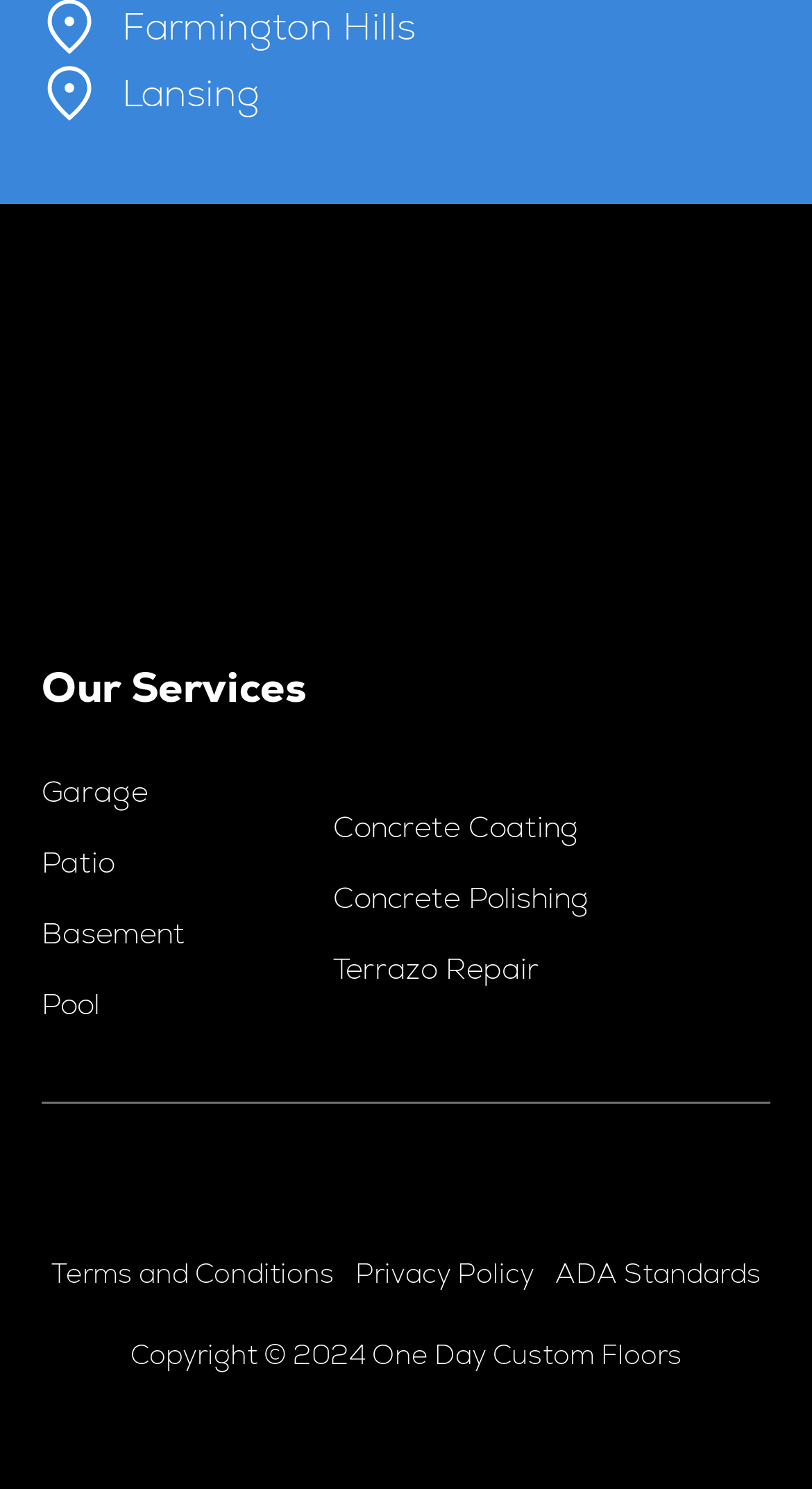Identify the bounding box coordinates for the element you need to click to achieve the following task: "Go to the 'Concrete Coating' page". The coordinates must be four float values ranging from 0 to 1, formatted as [left, top, right, bottom].

[0.41, 0.532, 0.726, 0.579]